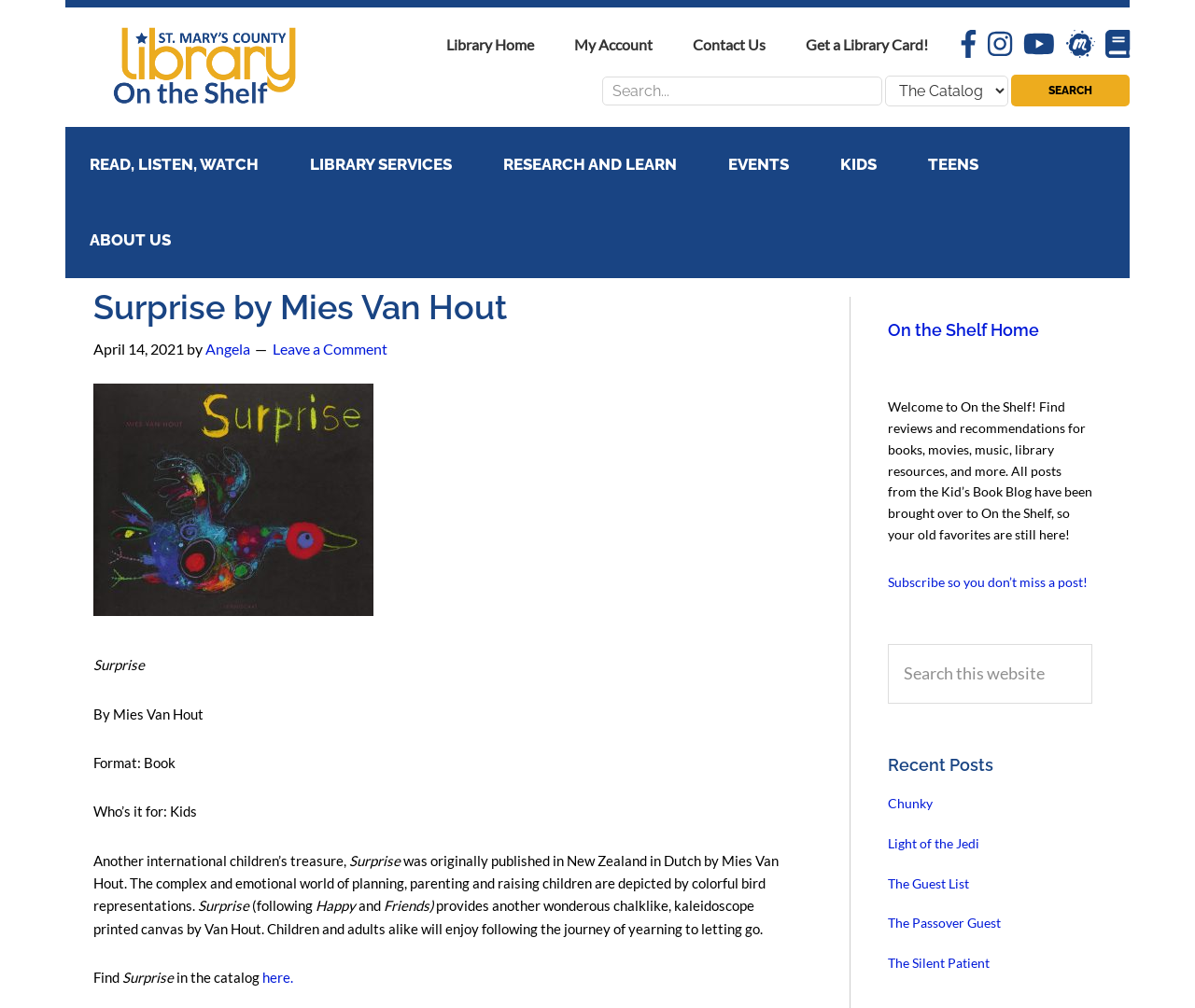Examine the image and give a thorough answer to the following question:
Is there a search function on the webpage?

There are two search functions on the webpage, one located at the top right corner of the webpage with a search box and a 'SEARCH' button, and another located at the bottom right corner of the webpage with a search box and a 'Search' button.